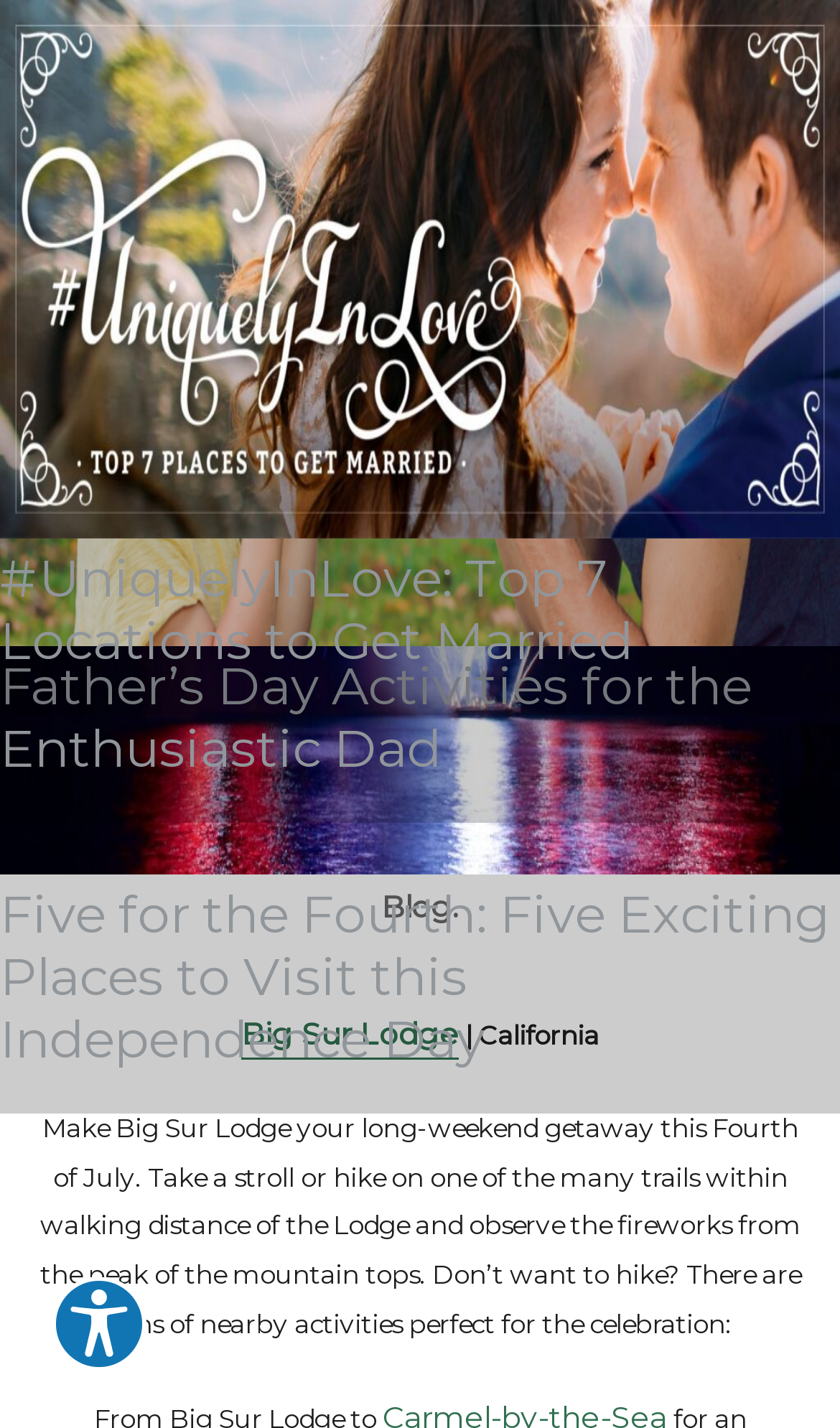Locate and provide the bounding box coordinates for the HTML element that matches this description: "Big Sur Lodge".

[0.287, 0.707, 0.546, 0.743]